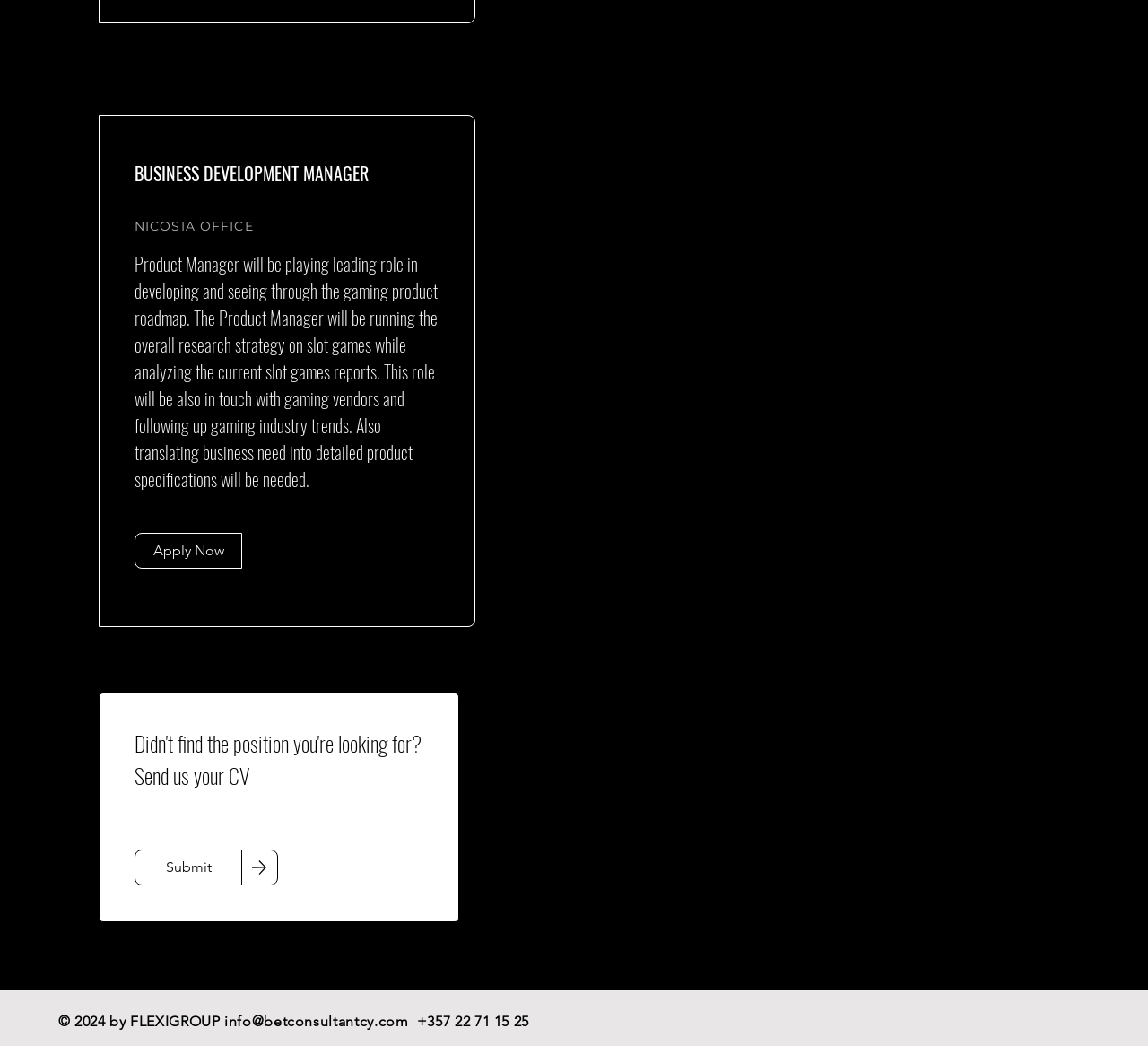Please answer the following question using a single word or phrase: 
What is the job title mentioned on the webpage?

Business Development Manager